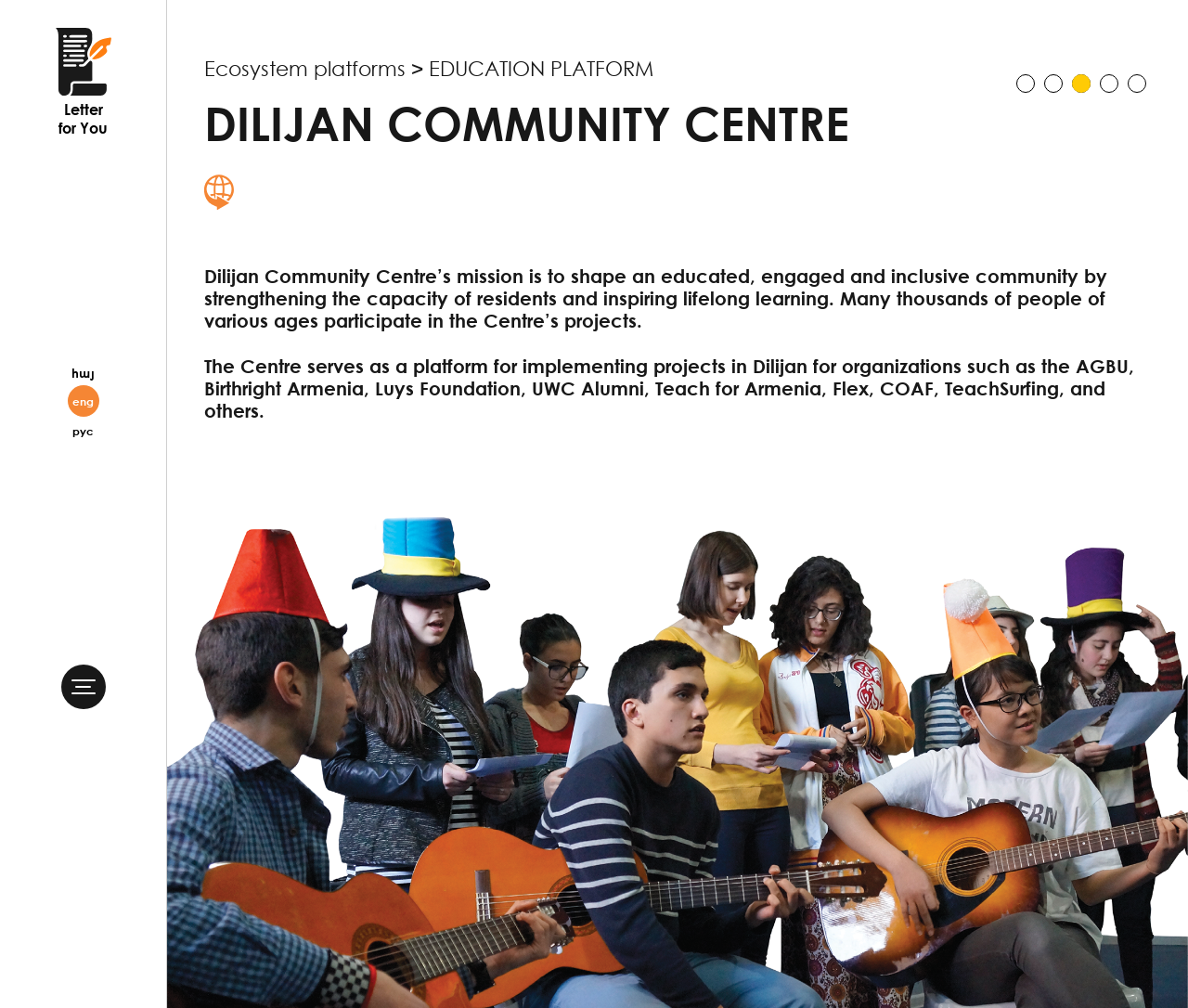Show me the bounding box coordinates of the clickable region to achieve the task as per the instruction: "Click the link to MEDIACRAT".

[0.368, 0.11, 0.466, 0.134]